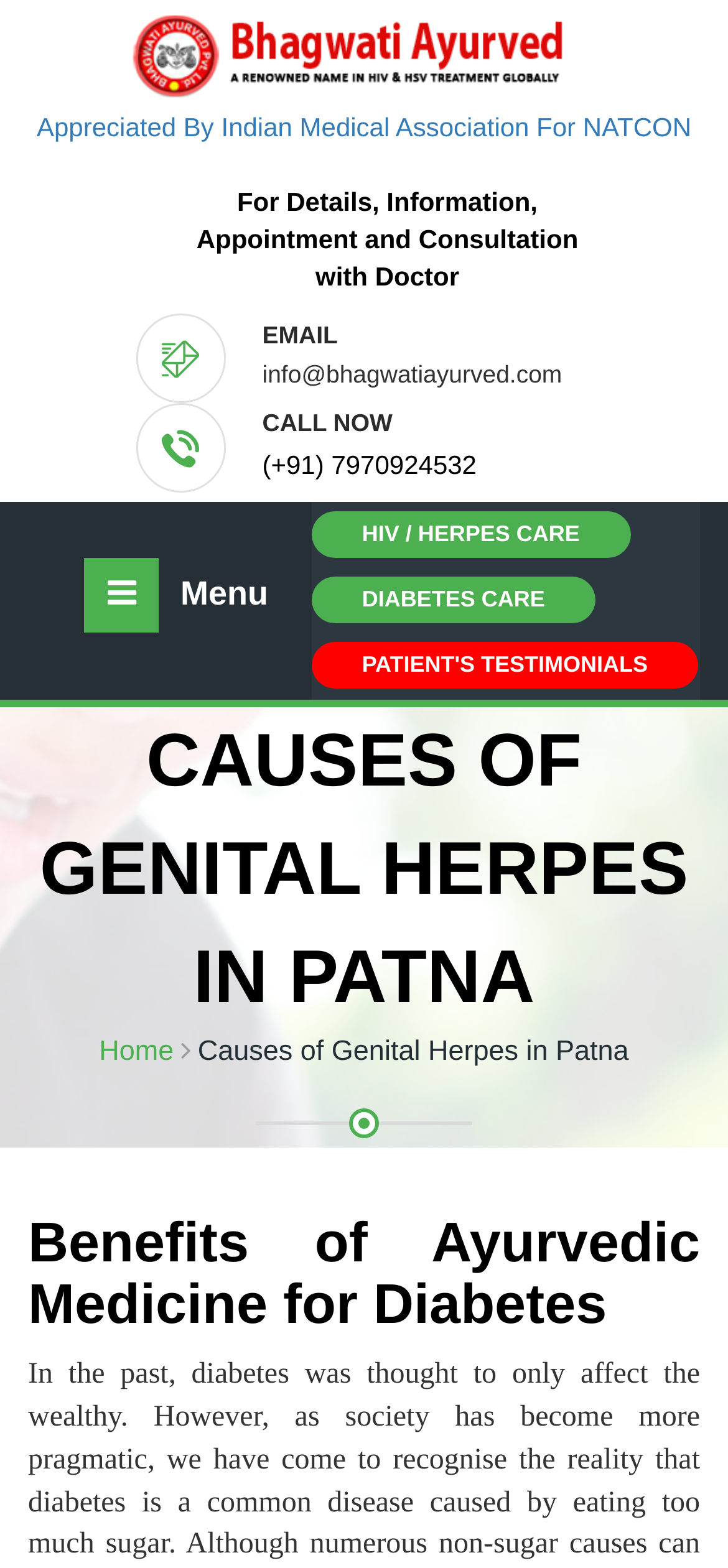What is the topic of the webpage?
Give a one-word or short phrase answer based on the image.

Causes of Genital Herpes in Patna